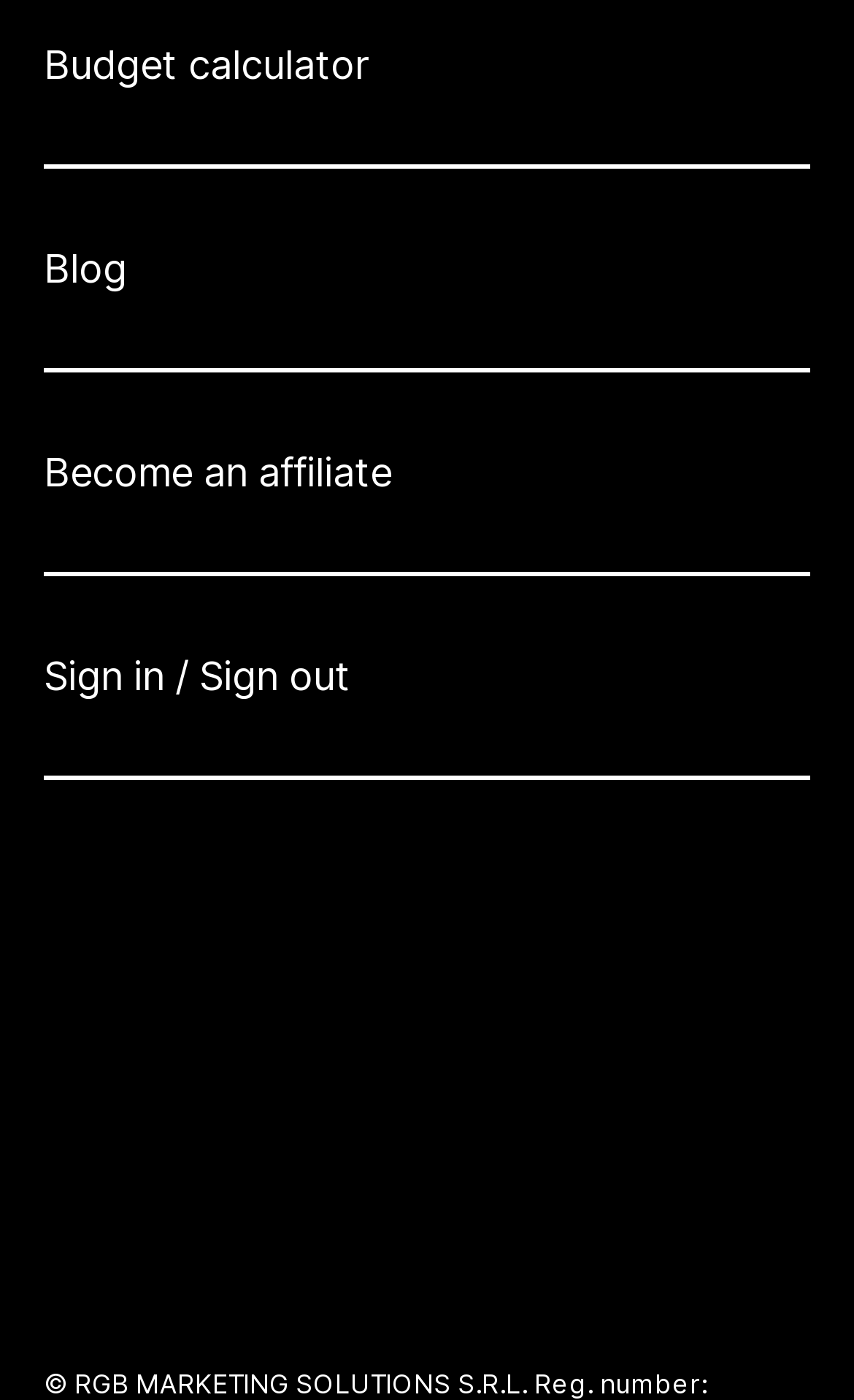What is the position of the logo?
Examine the webpage screenshot and provide an in-depth answer to the question.

I determined the position of the logo by looking at its bounding box coordinates, which are [0.051, 0.612, 0.821, 0.846]. This indicates that the logo is located at the top-right section of the page.